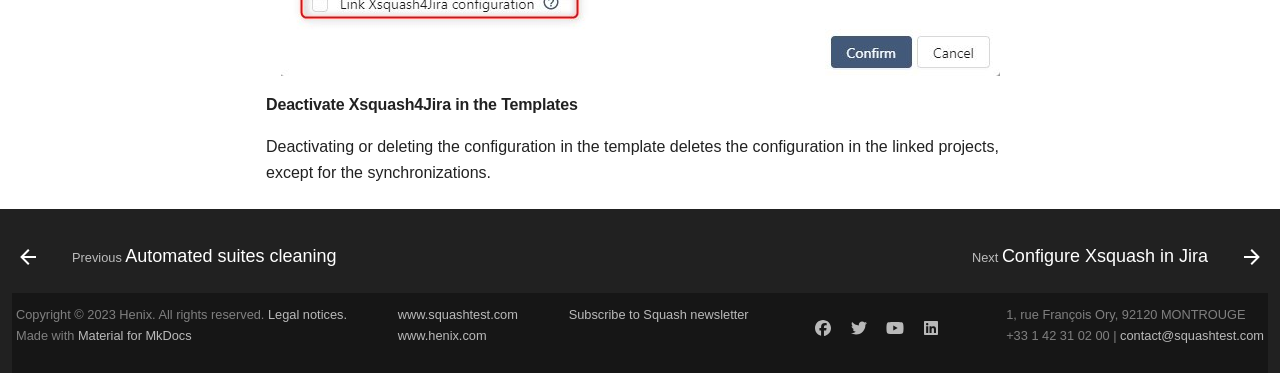Determine the bounding box coordinates of the clickable element necessary to fulfill the instruction: "Visit Legal notices". Provide the coordinates as four float numbers within the 0 to 1 range, i.e., [left, top, right, bottom].

[0.209, 0.823, 0.271, 0.864]